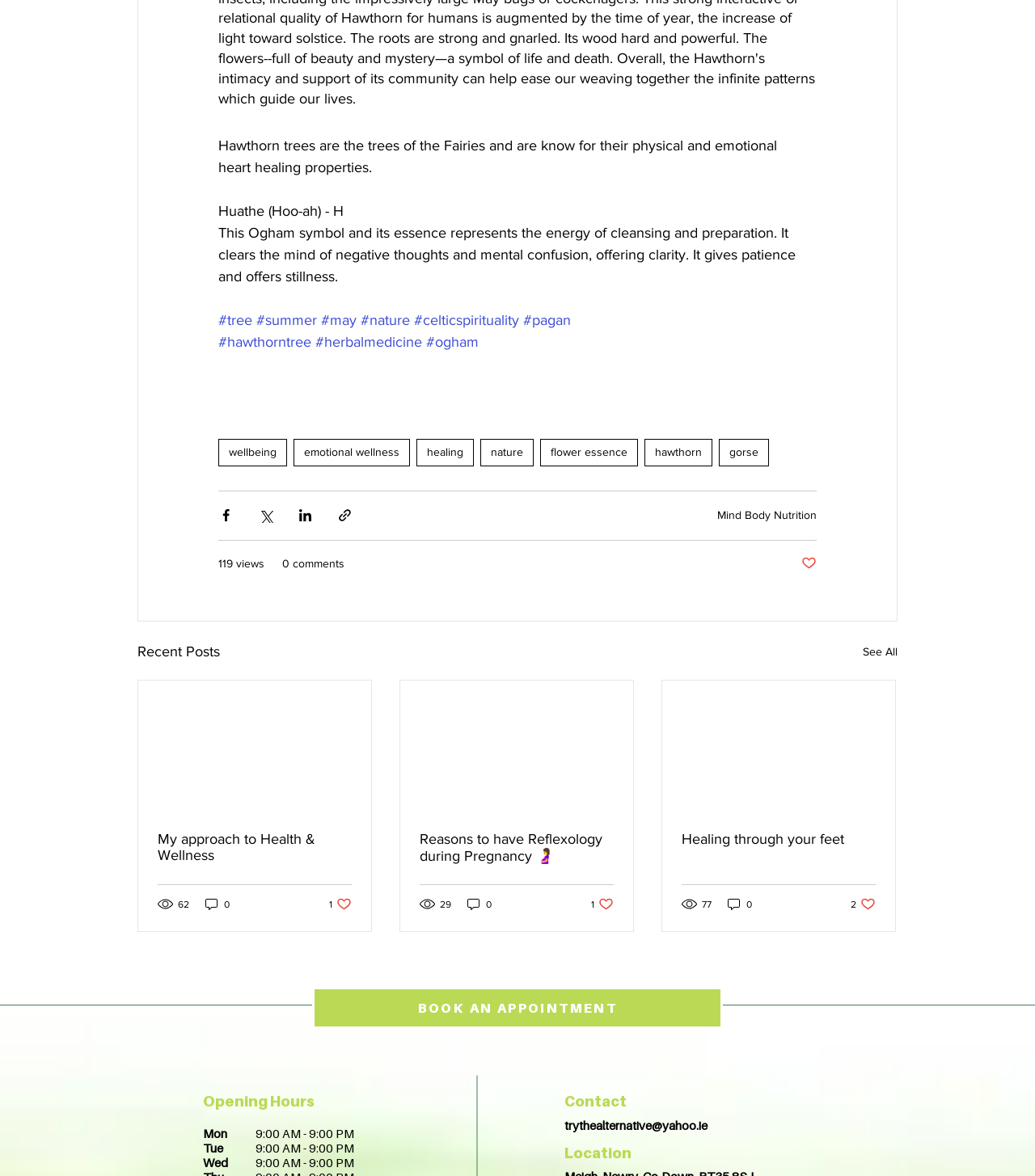Please pinpoint the bounding box coordinates for the region I should click to adhere to this instruction: "Click the 'BOOK AN APPOINTMENT' link".

[0.302, 0.839, 0.698, 0.875]